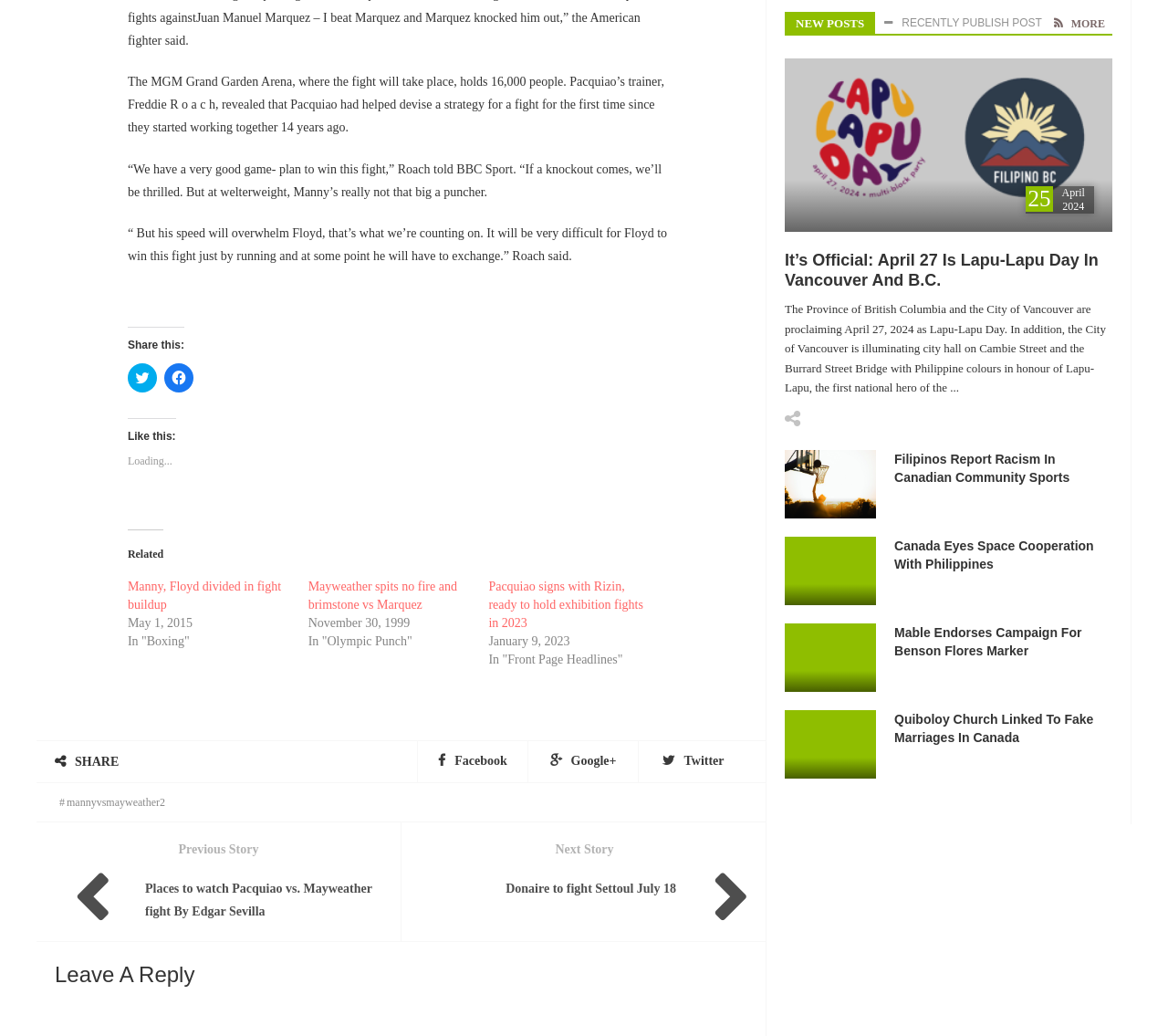Specify the bounding box coordinates of the region I need to click to perform the following instruction: "Read more about Manny, Floyd divided in fight buildup". The coordinates must be four float numbers in the range of 0 to 1, i.e., [left, top, right, bottom].

[0.109, 0.626, 0.234, 0.661]